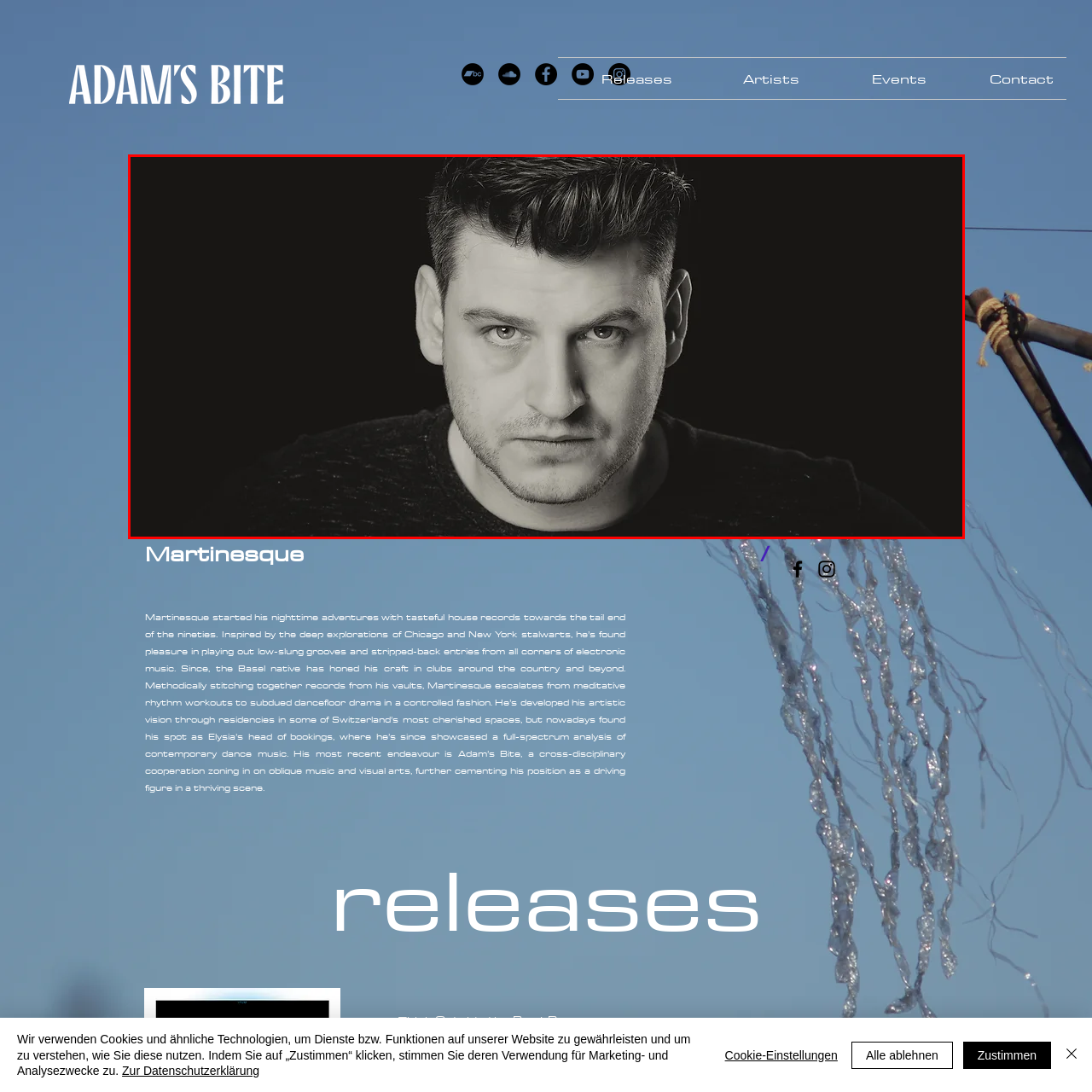View the part of the image surrounded by red, What type of music is the artist associated with? Respond with a concise word or phrase.

Electronic and house music